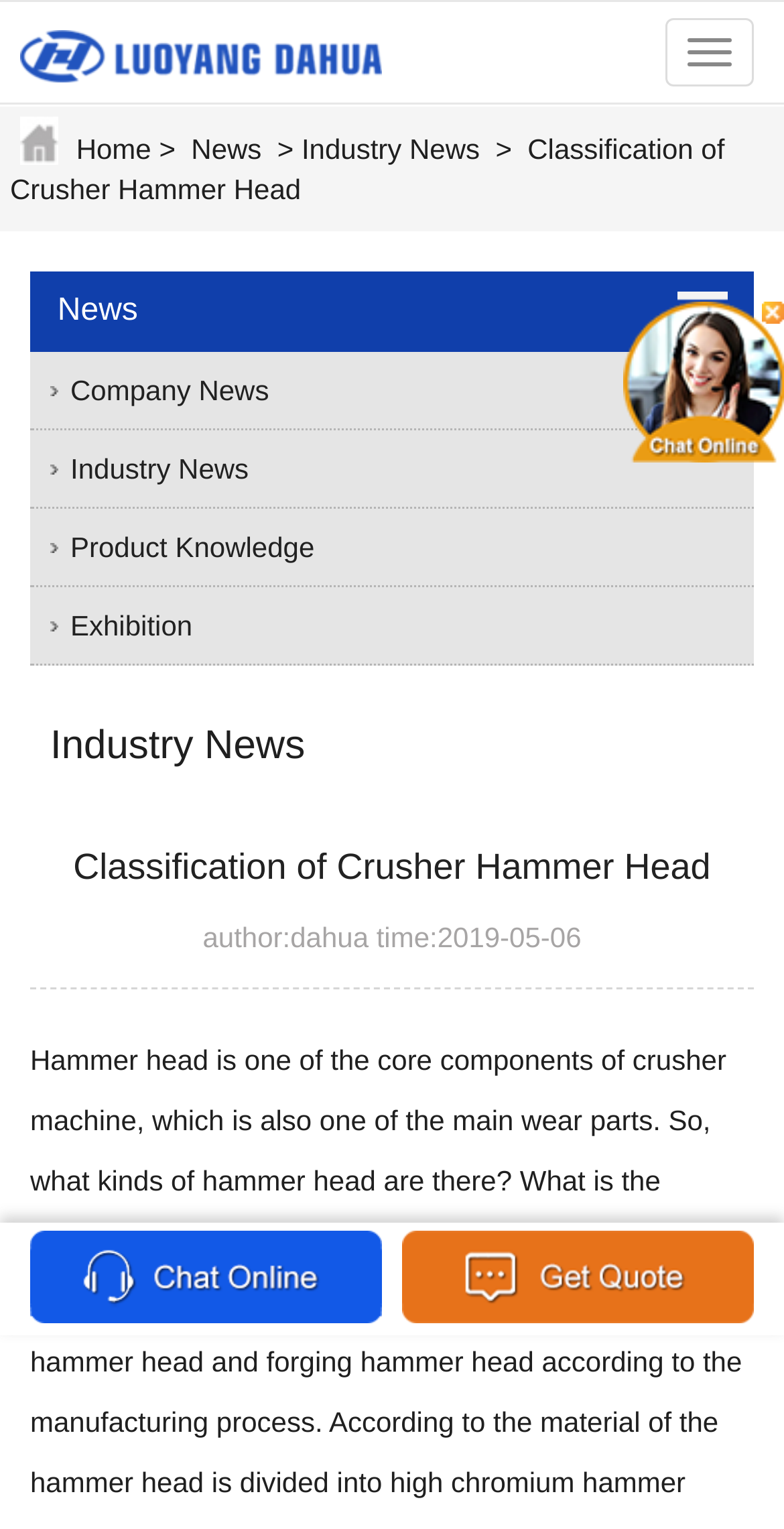Please locate the UI element described by "Industry News" and provide its bounding box coordinates.

[0.038, 0.295, 0.962, 0.318]